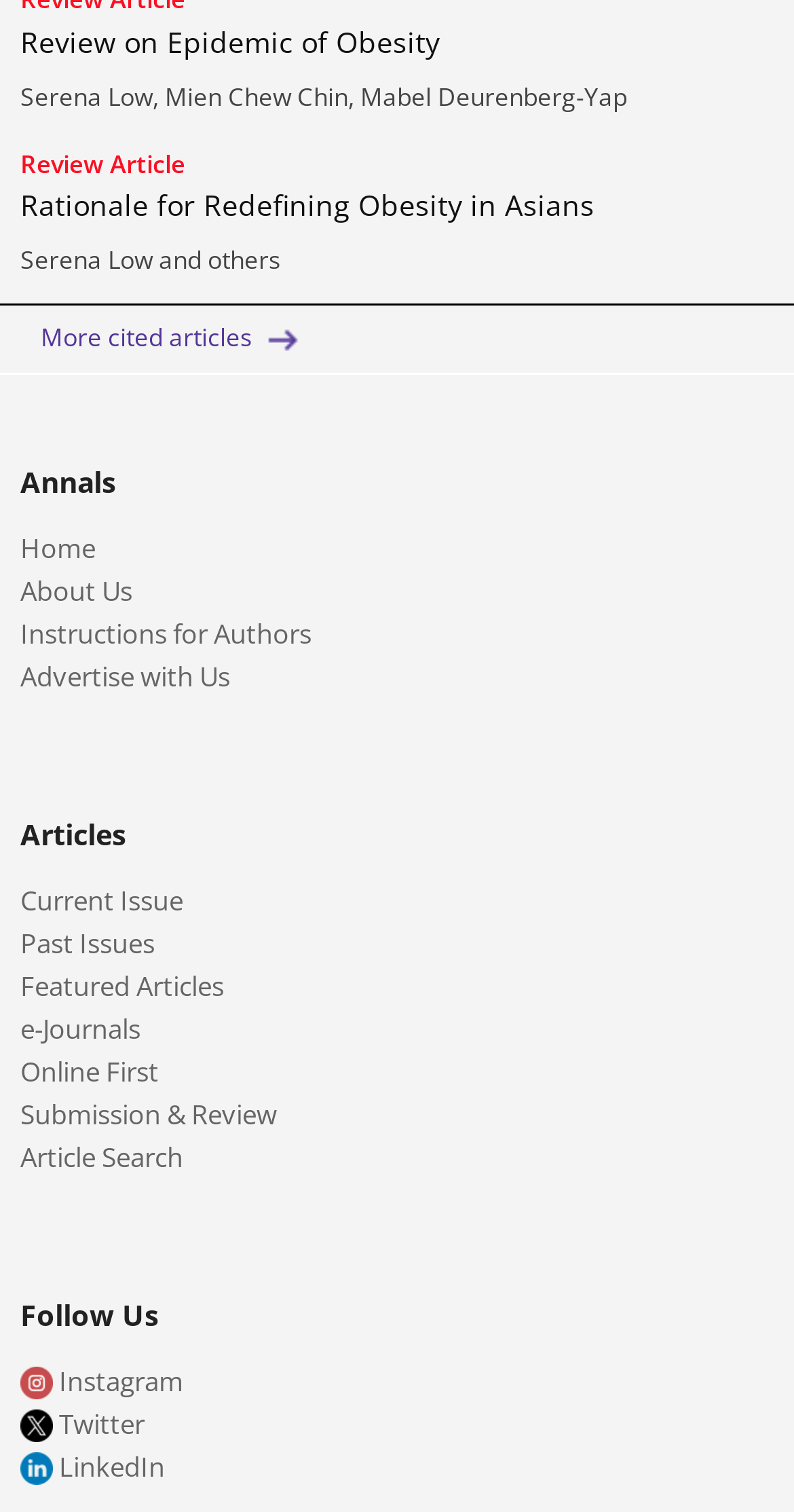How many authors are mentioned on this webpage?
Based on the image, provide your answer in one word or phrase.

2